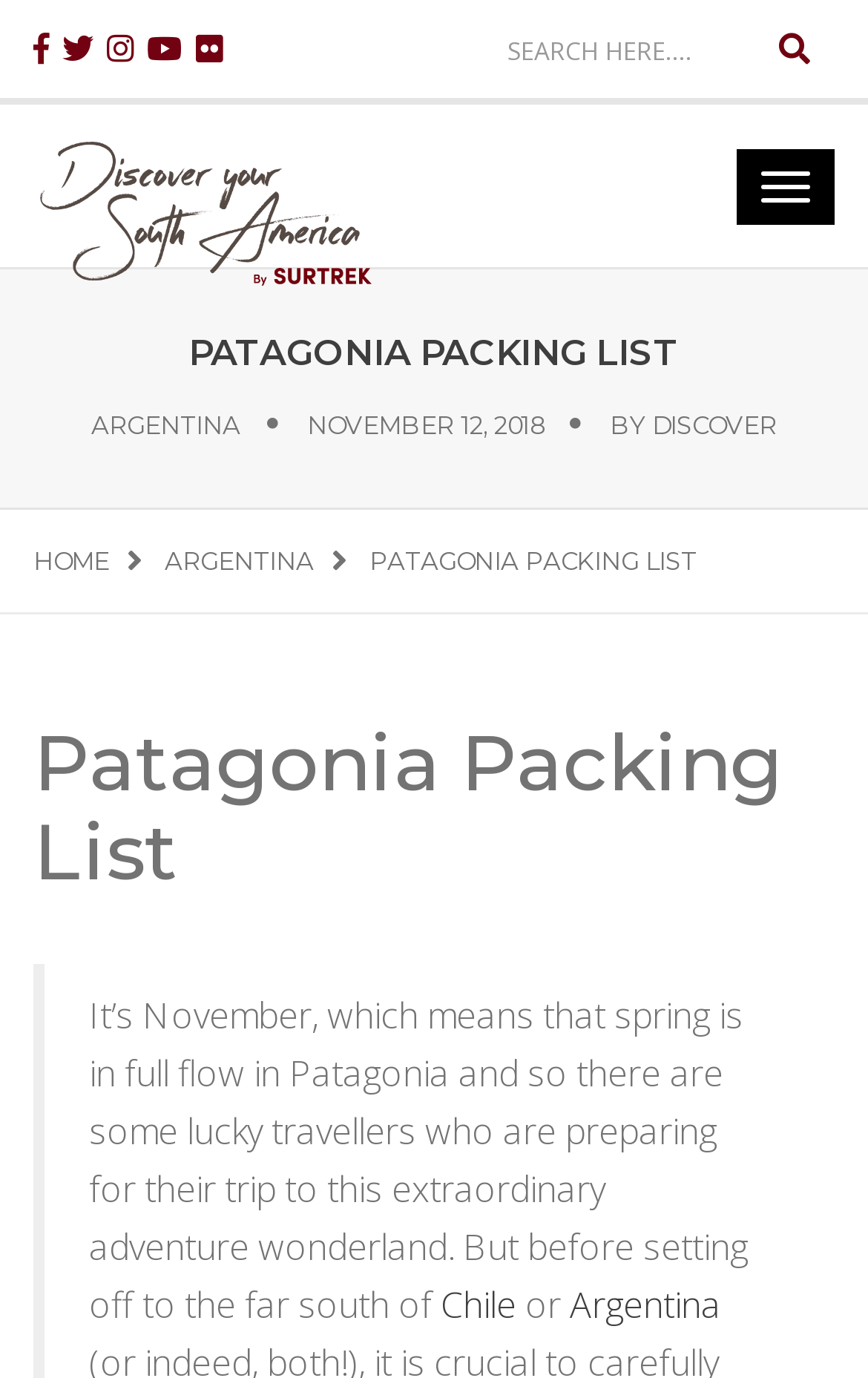Determine the bounding box coordinates of the clickable region to follow the instruction: "Search for something".

[0.554, 0.008, 0.962, 0.063]